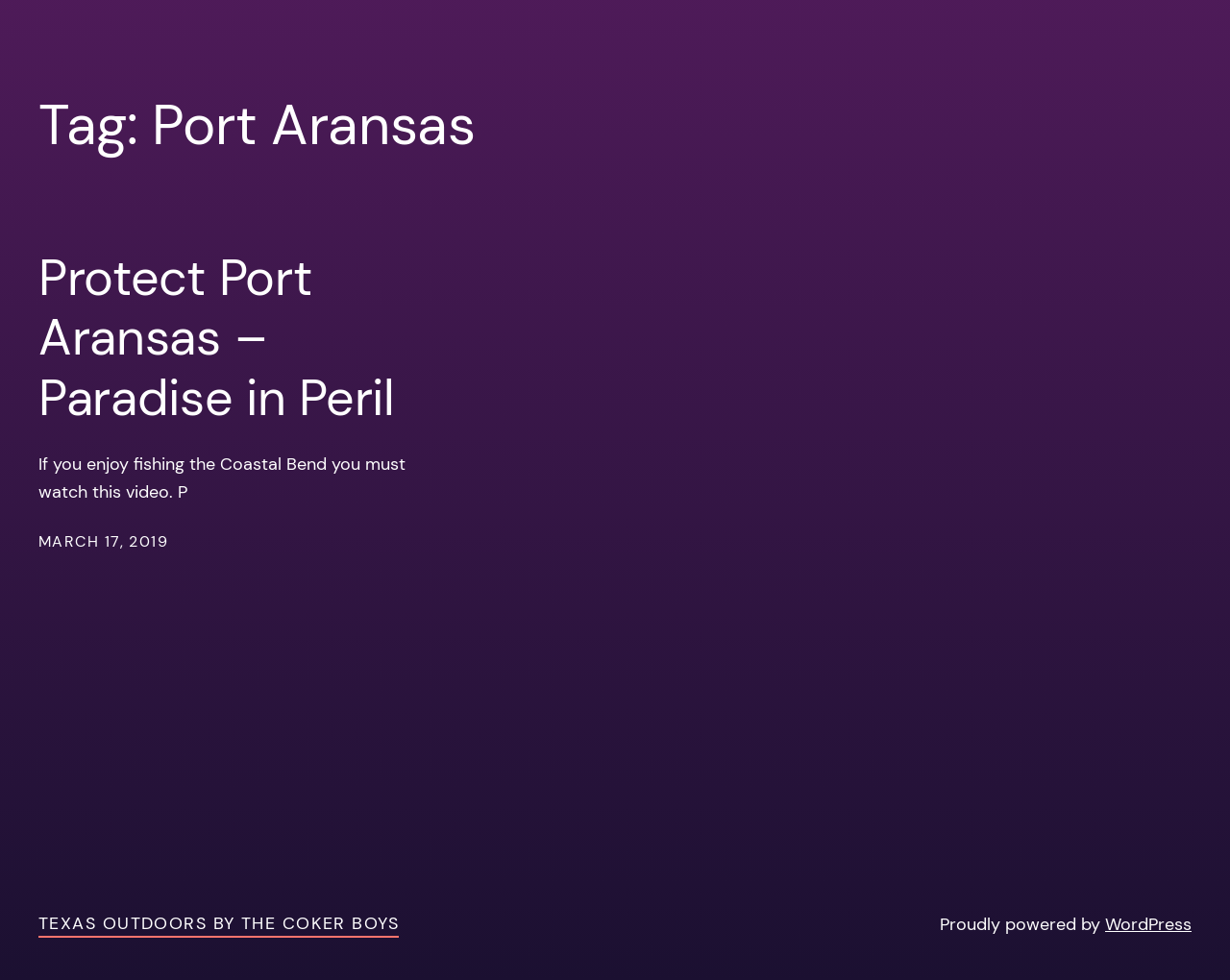Determine the bounding box for the HTML element described here: "Email/Daily Blast Guidelines". The coordinates should be given as [left, top, right, bottom] with each number being a float between 0 and 1.

None